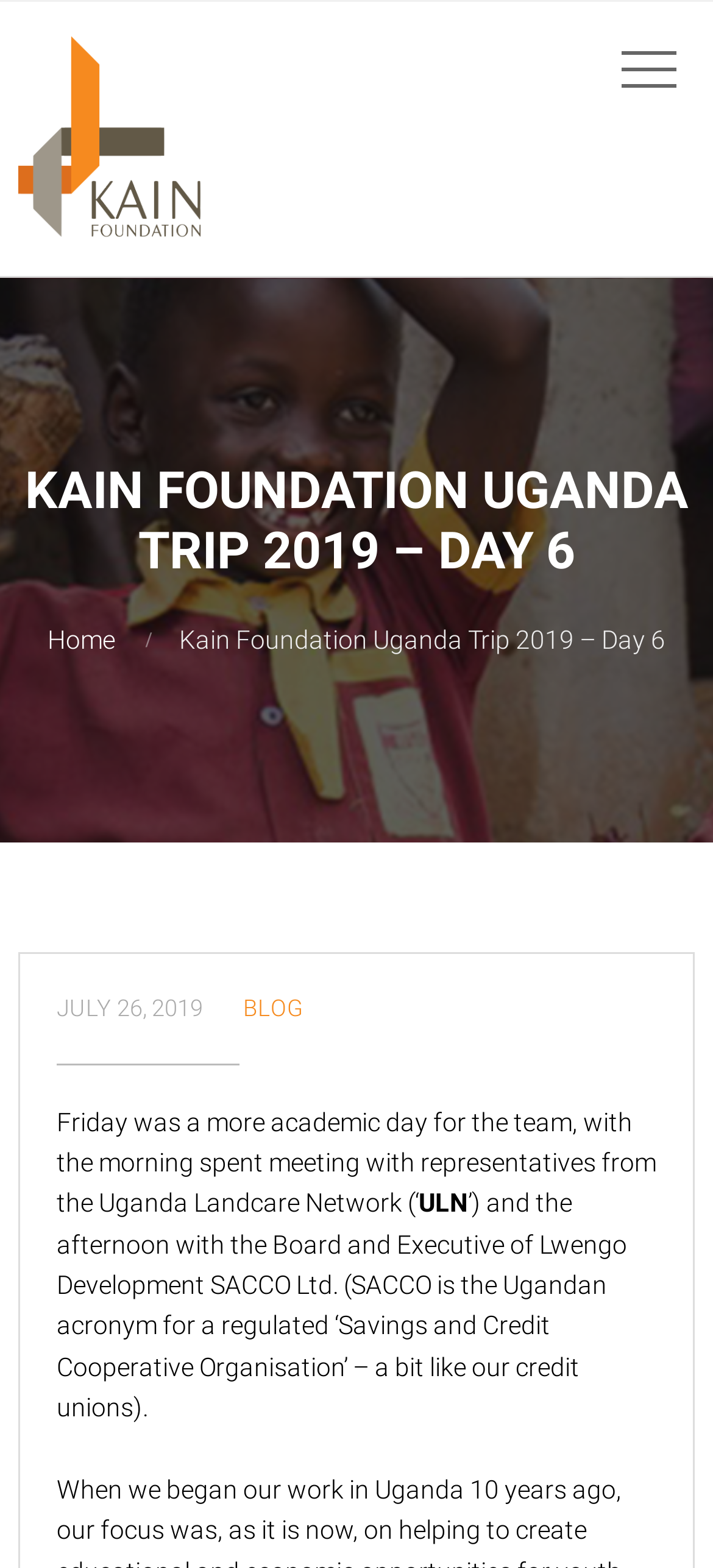Identify the bounding box of the UI element described as follows: "alt="Kain Foundation"". Provide the coordinates as four float numbers in the range of 0 to 1 [left, top, right, bottom].

[0.026, 0.013, 0.282, 0.164]